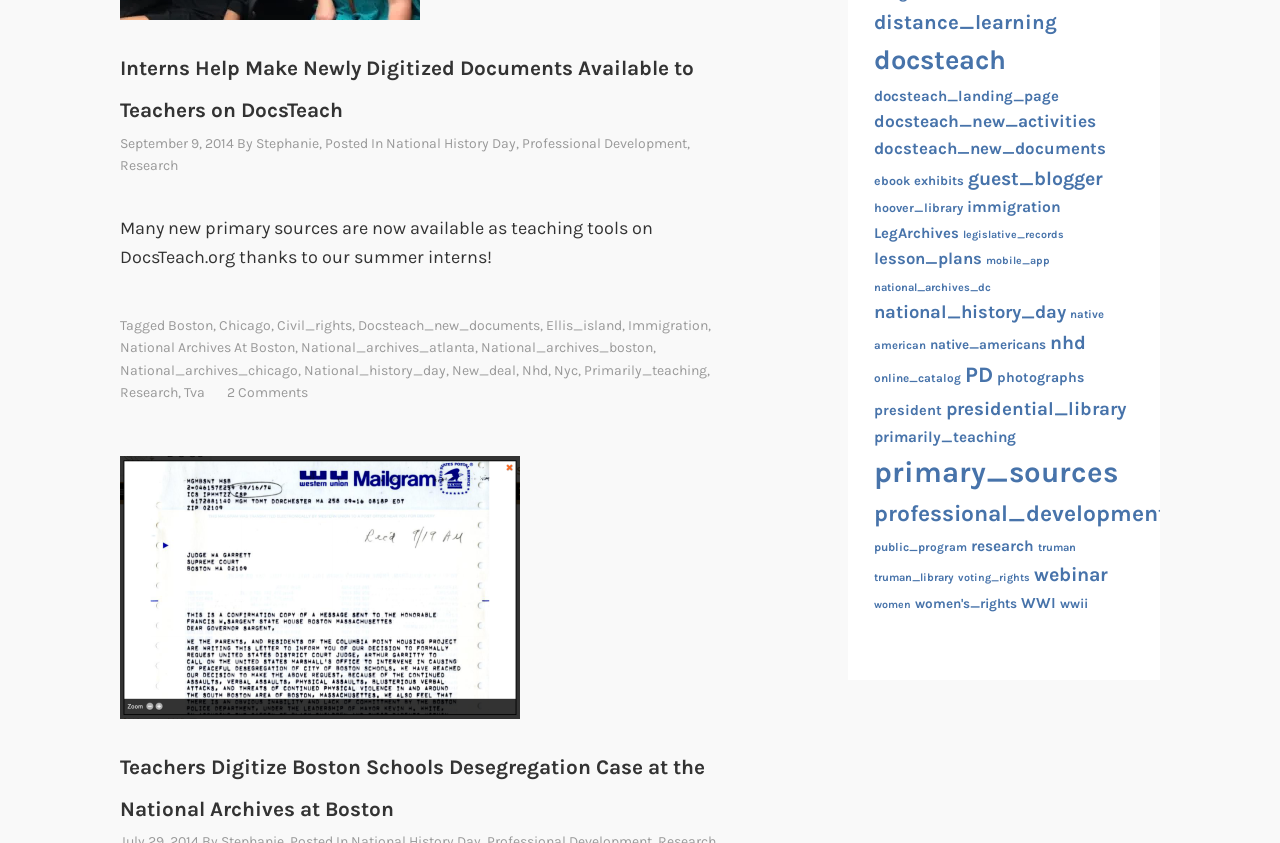Identify the bounding box coordinates for the region of the element that should be clicked to carry out the instruction: "Click on the link to view the article about teachers digitizing Boston schools desegregation case at the National Archives at Boston". The bounding box coordinates should be four float numbers between 0 and 1, i.e., [left, top, right, bottom].

[0.094, 0.877, 0.581, 0.976]